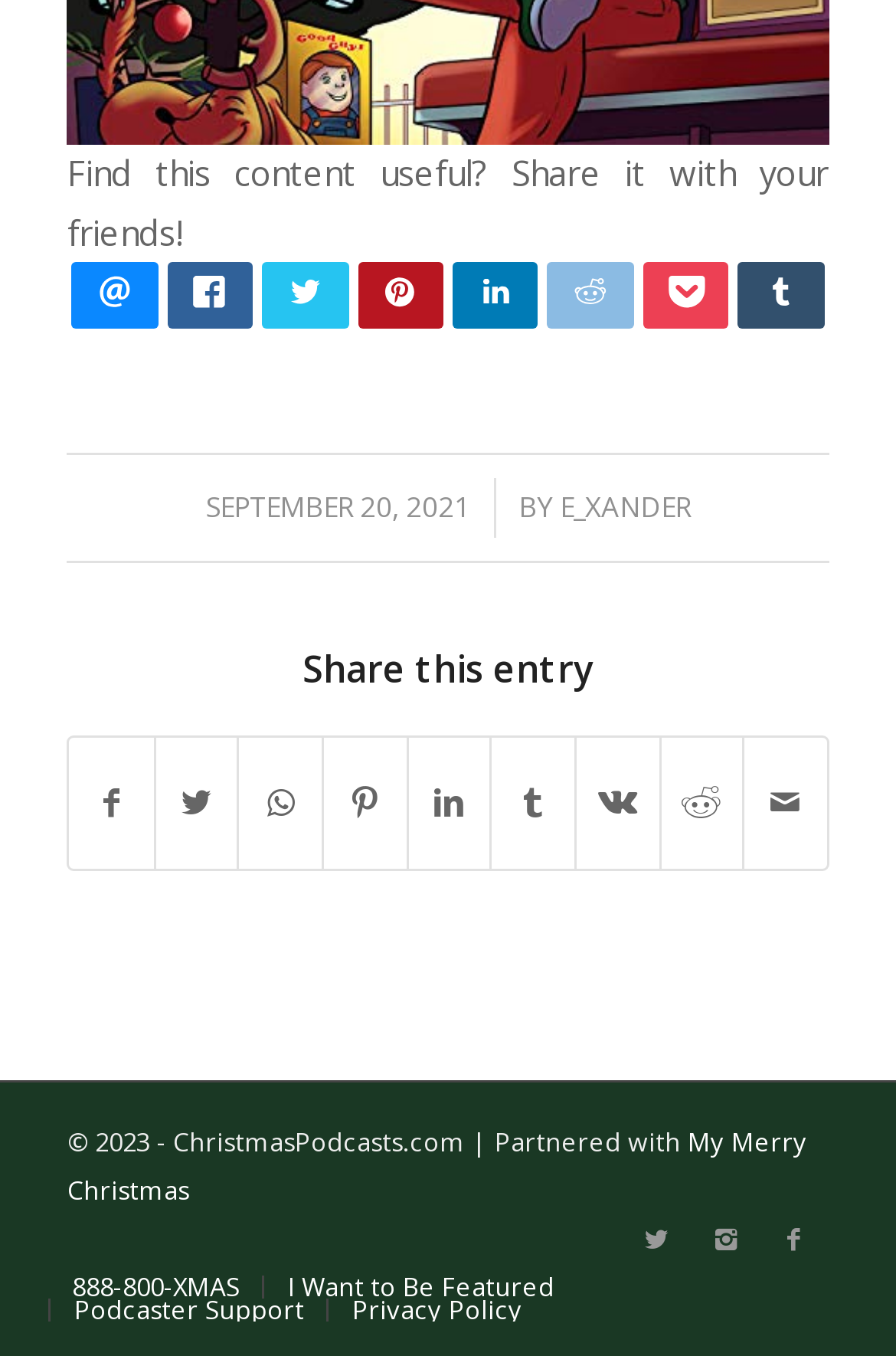Who is the author of the article?
Please elaborate on the answer to the question with detailed information.

I found the author of the article by looking at the link element that says 'E_XANDER'. This element is located near the top of the page and is likely the author's name.